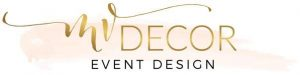Generate an elaborate caption for the image.

The image showcases the elegant logo of MV Decor, a company specializing in event design and wedding planning. The logo features a stylized representation of the letters "MV" in a graceful script, complemented by the word "DECOR" in a bold, modern font. Below, the phrase "EVENT DESIGN" is presented in a clean, understated style, conveying professionalism and creativity. The overall design is enhanced by a soft watercolor brushstroke background in light hues, adding a touch of sophistication and charm. This branding reflects MV Decor's commitment to providing exceptional decor services for weddings and events throughout the Vancouver area, ensuring a personalized and memorable experience for their clients.